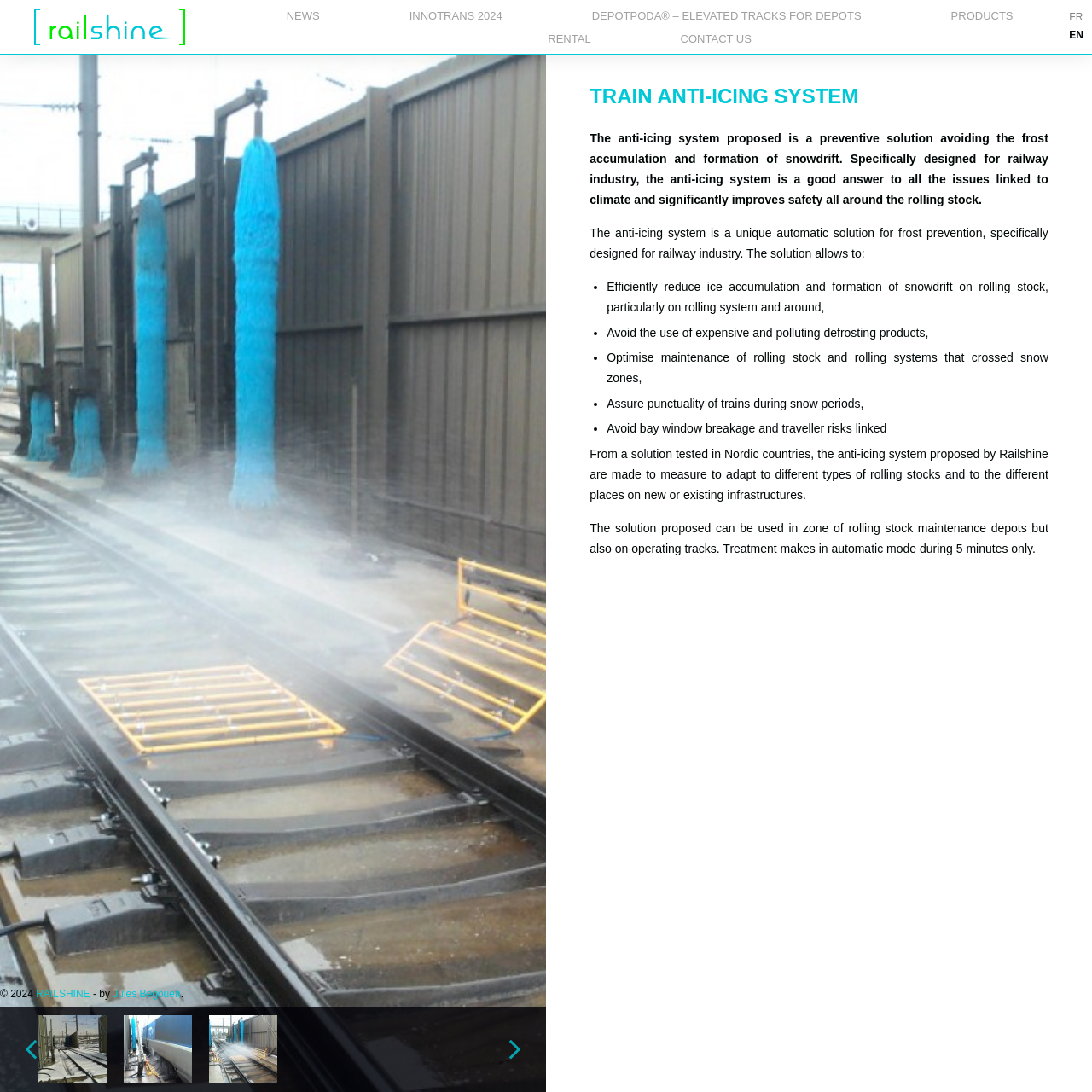Find and provide the bounding box coordinates for the UI element described with: "Rental".

[0.502, 0.025, 0.541, 0.046]